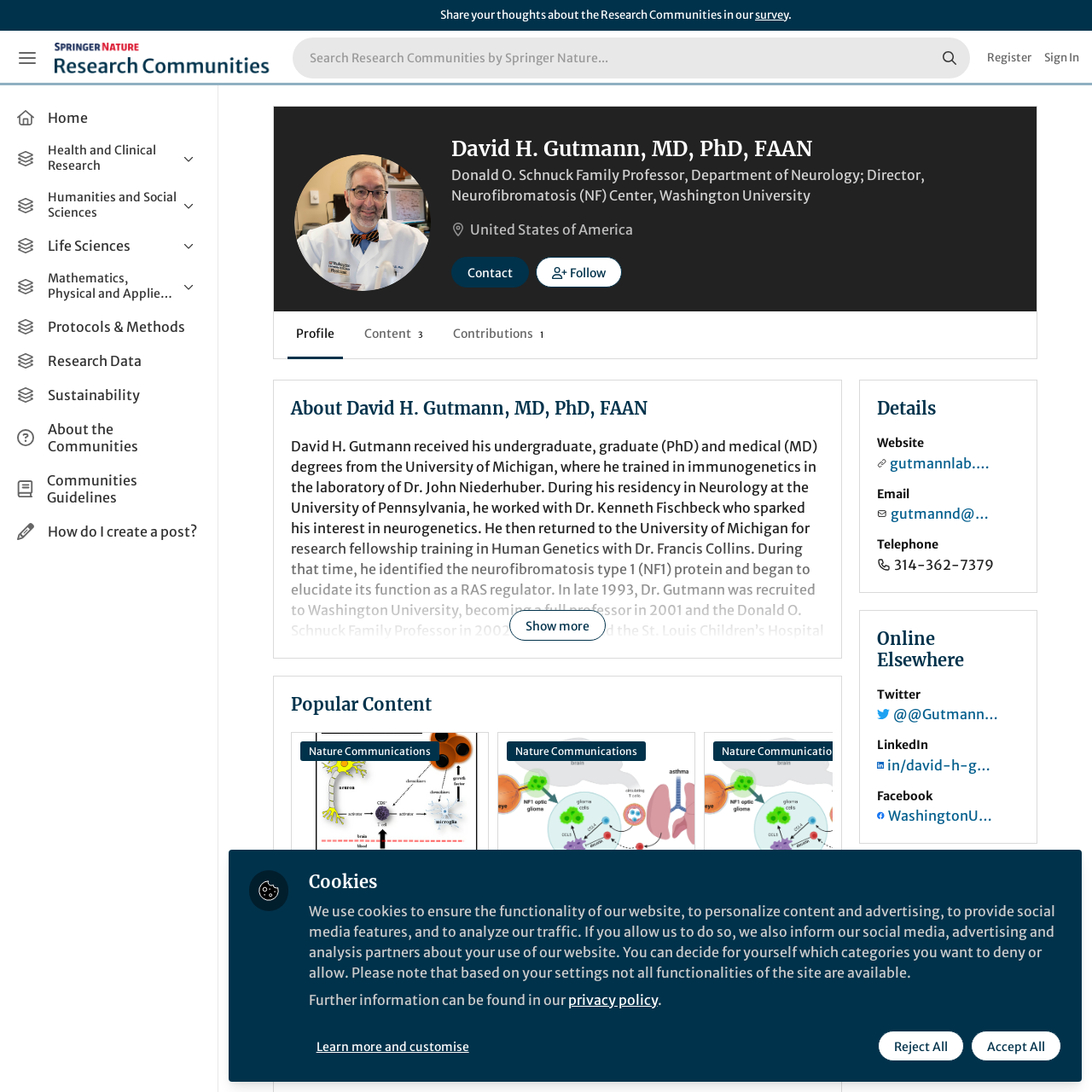Please provide the bounding box coordinates for the element that needs to be clicked to perform the following instruction: "Click the 'Search' button". The coordinates should be given as four float numbers between 0 and 1, i.e., [left, top, right, bottom].

None